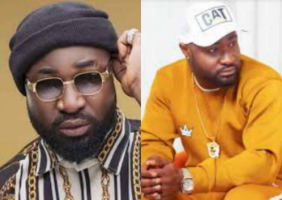Create a detailed narrative for the image.

In this engaging image, we see the singer Harrysong showcasing two distinct looks. On the left, he sports a stylish outfit featuring a patterned shirt paired with sunglasses and a black beanie, exuding a cool and confident vibe. The right side presents him in a more casual style, wearing an orange tracksuit adorned with a baseball cap, giving off a relaxed and approachable appearance. This dual presentation not only highlights Harrysong's versatility in fashion but also emphasizes his charismatic persona as a prominent figure in the entertainment industry.